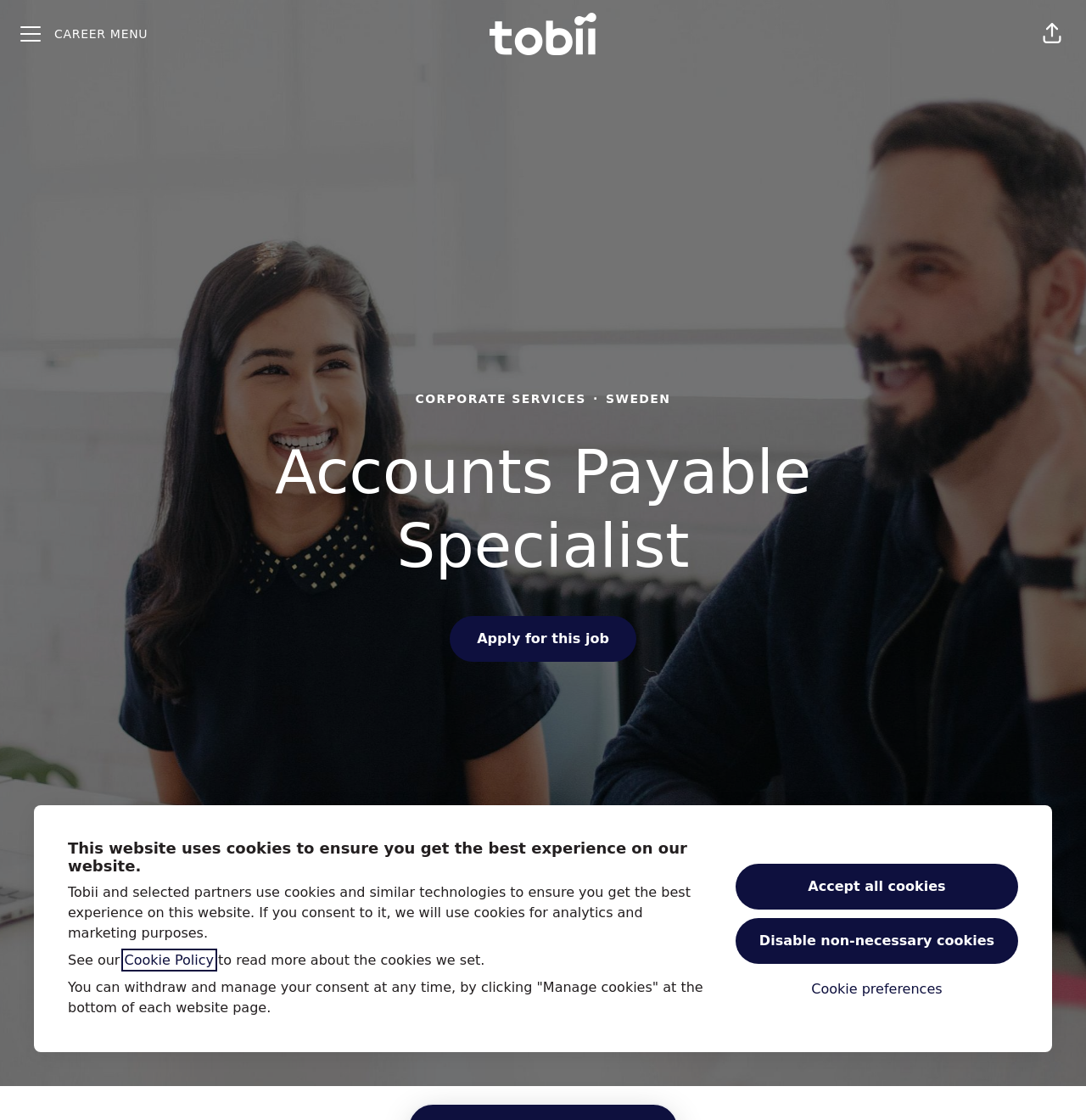Can you pinpoint the bounding box coordinates for the clickable element required for this instruction: "Scroll to content"? The coordinates should be four float numbers between 0 and 1, i.e., [left, top, right, bottom].

[0.481, 0.902, 0.519, 0.939]